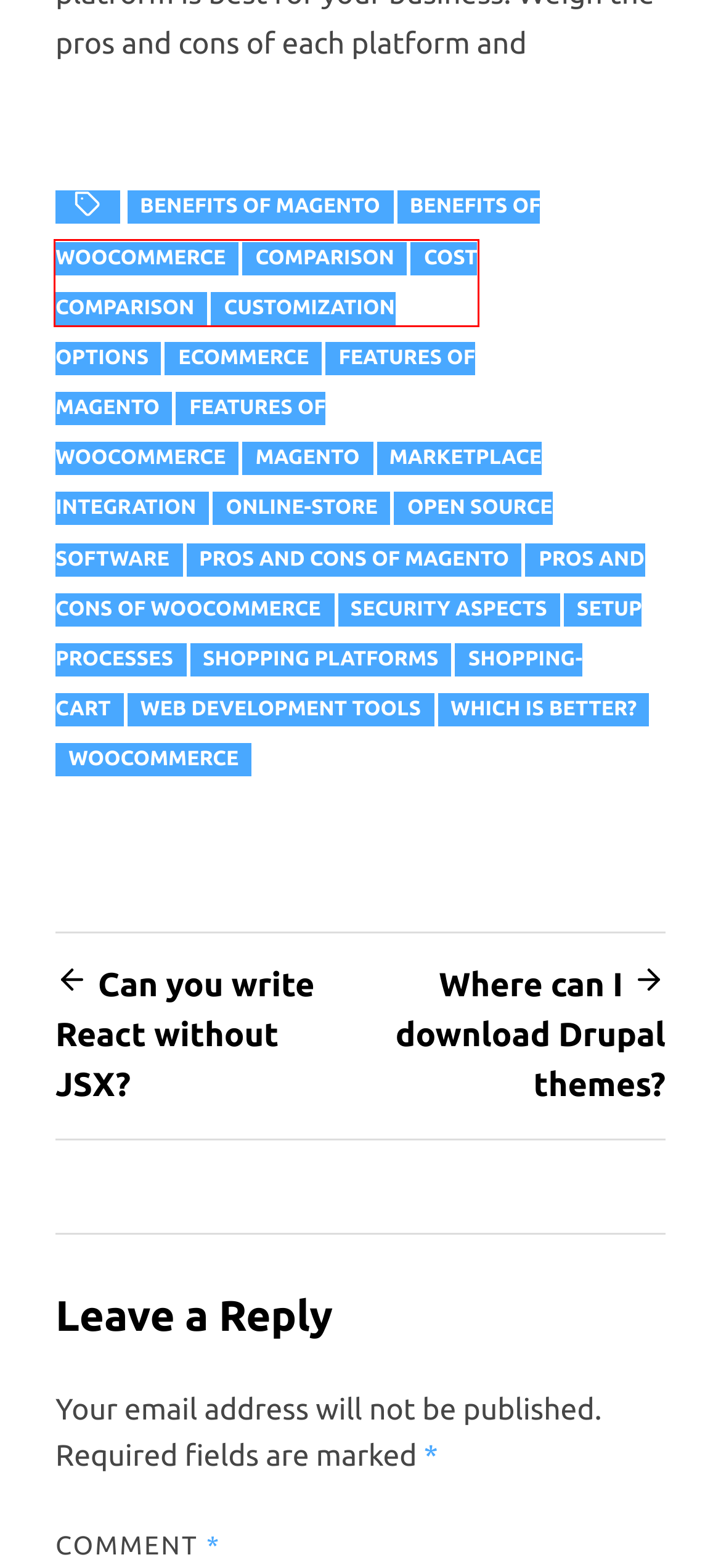Given a screenshot of a webpage with a red bounding box around an element, choose the most appropriate webpage description for the new page displayed after clicking the element within the bounding box. Here are the candidates:
A. online-store – Utkarsh Softech
B. Where can I download Drupal themes? – Utkarsh Softech
C. Marketplace Integration – Utkarsh Softech
D. Which is Better? – Utkarsh Softech
E. Cost Comparison – Utkarsh Softech
F. Pros and Cons of WooCommerce – Utkarsh Softech
G. Features of Magento – Utkarsh Softech
H. ecommerce – Utkarsh Softech

E